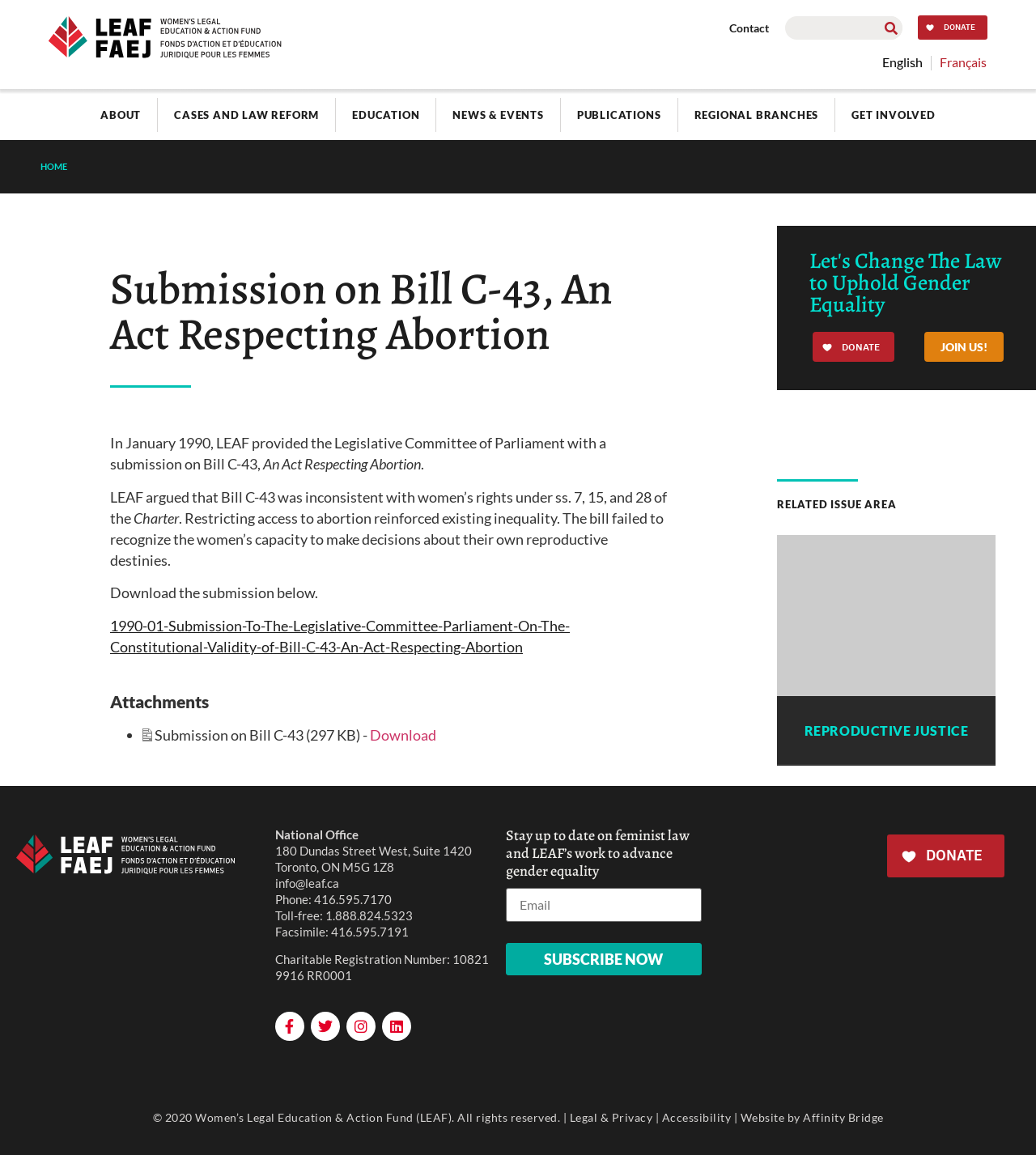Find the bounding box coordinates for the area that should be clicked to accomplish the instruction: "Donate now".

[0.883, 0.011, 0.956, 0.038]